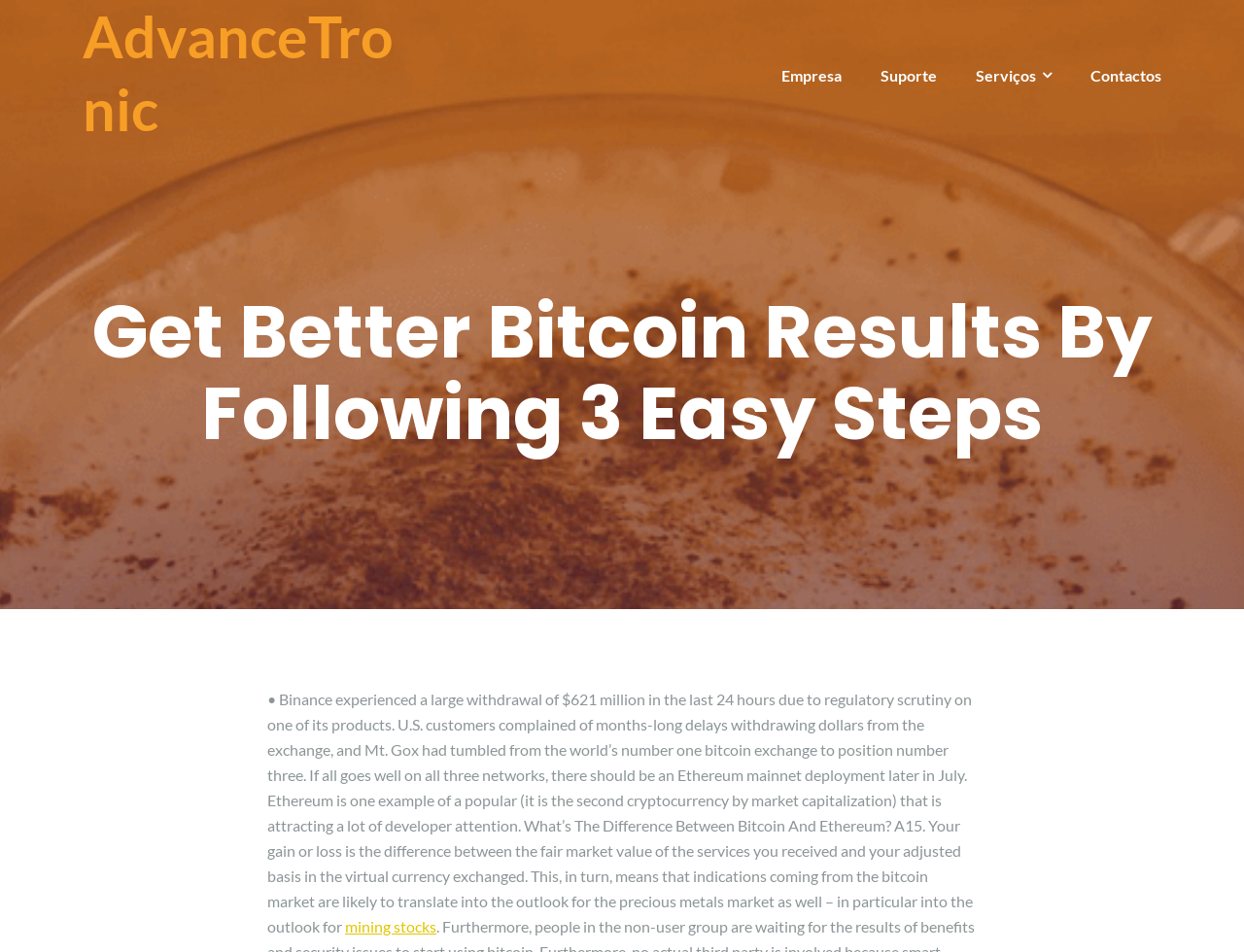What is the link related to in the last paragraph?
Please give a well-detailed answer to the question.

In the last paragraph of the main content, there is a link with the text 'mining stocks', which suggests that it is related to the topic of mining stocks.